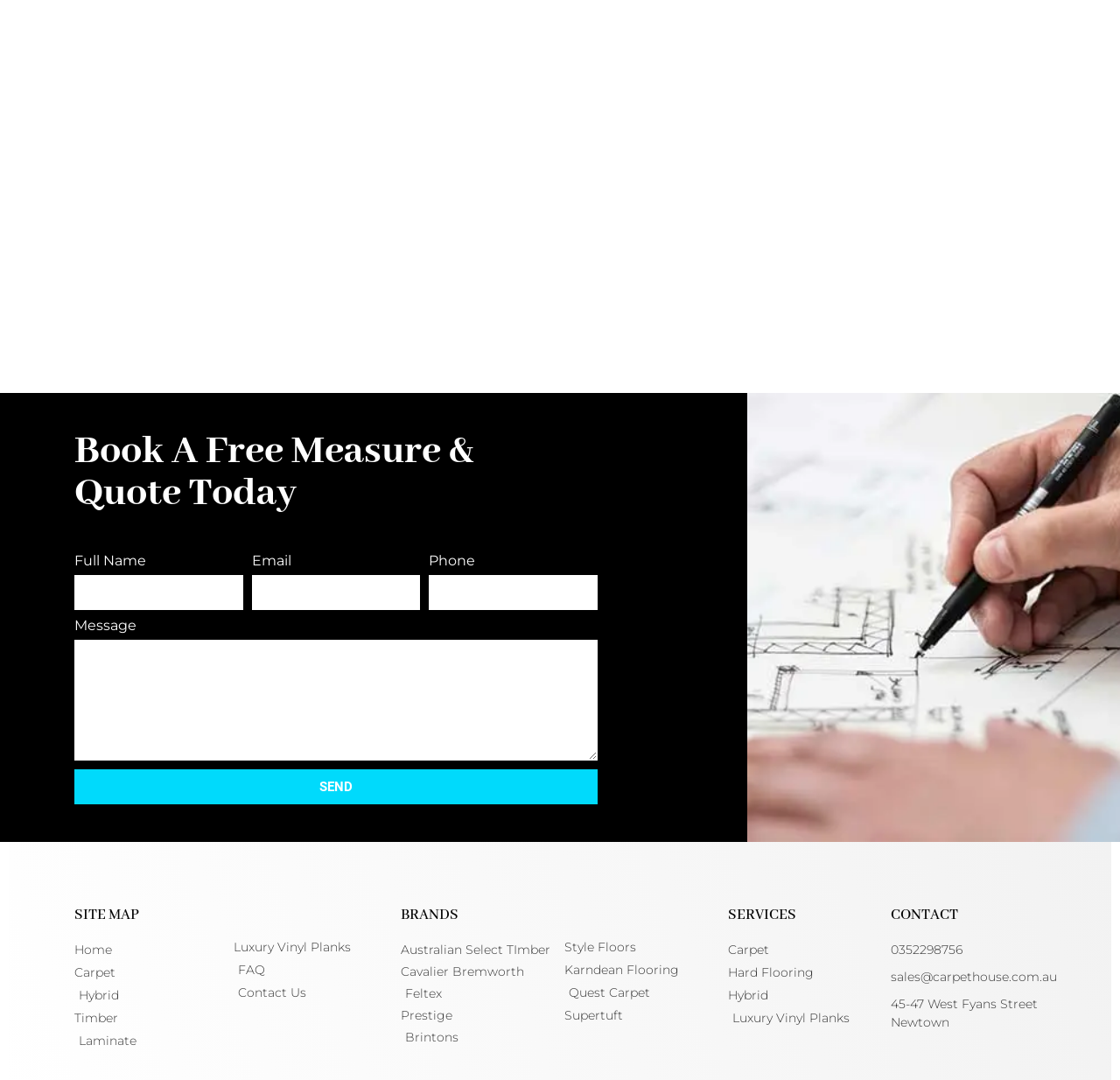Identify the bounding box coordinates for the region of the element that should be clicked to carry out the instruction: "Call 0352298756". The bounding box coordinates should be four float numbers between 0 and 1, i.e., [left, top, right, bottom].

[0.796, 0.872, 0.86, 0.886]